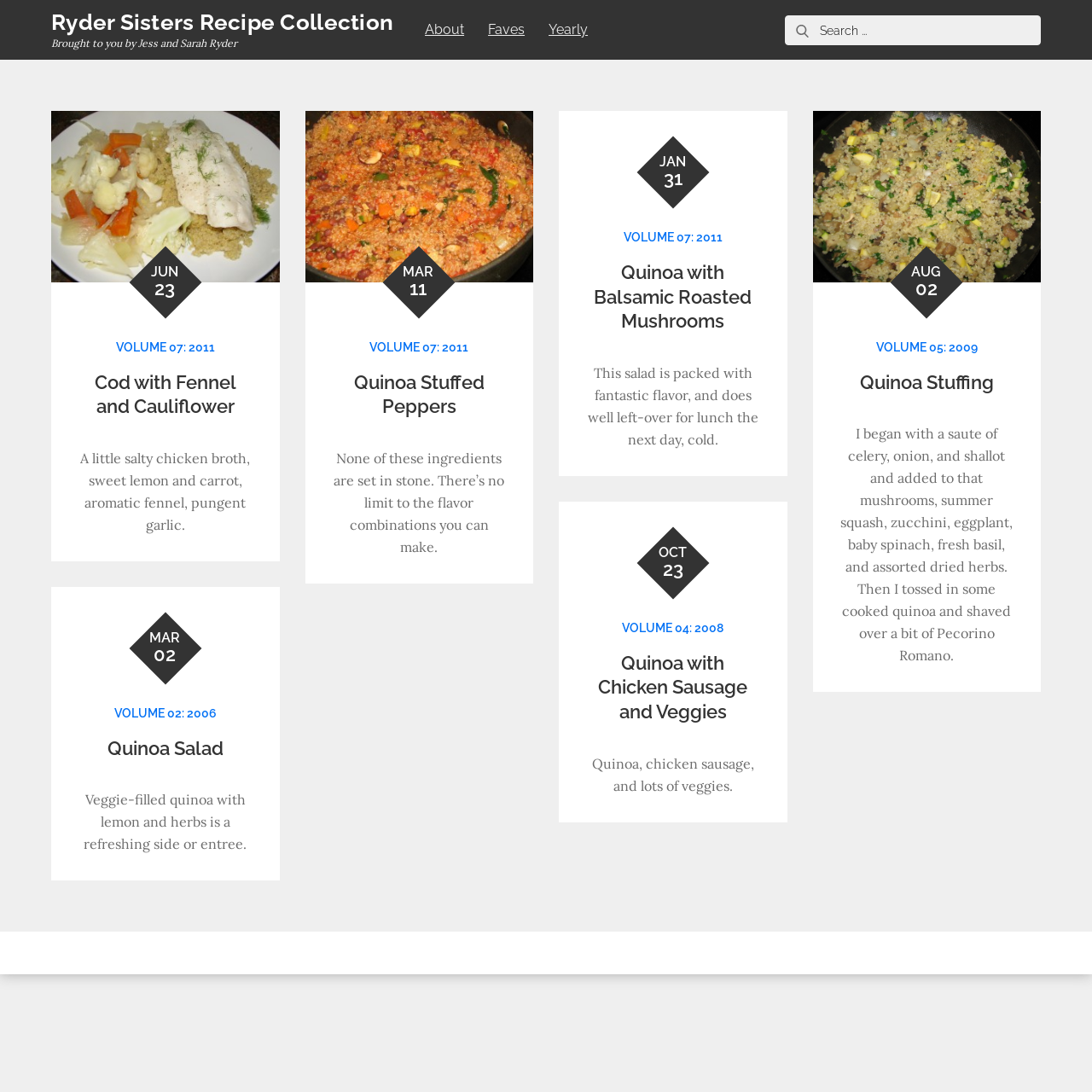Determine the bounding box coordinates of the region that needs to be clicked to achieve the task: "Visit the About page".

[0.38, 0.0, 0.434, 0.055]